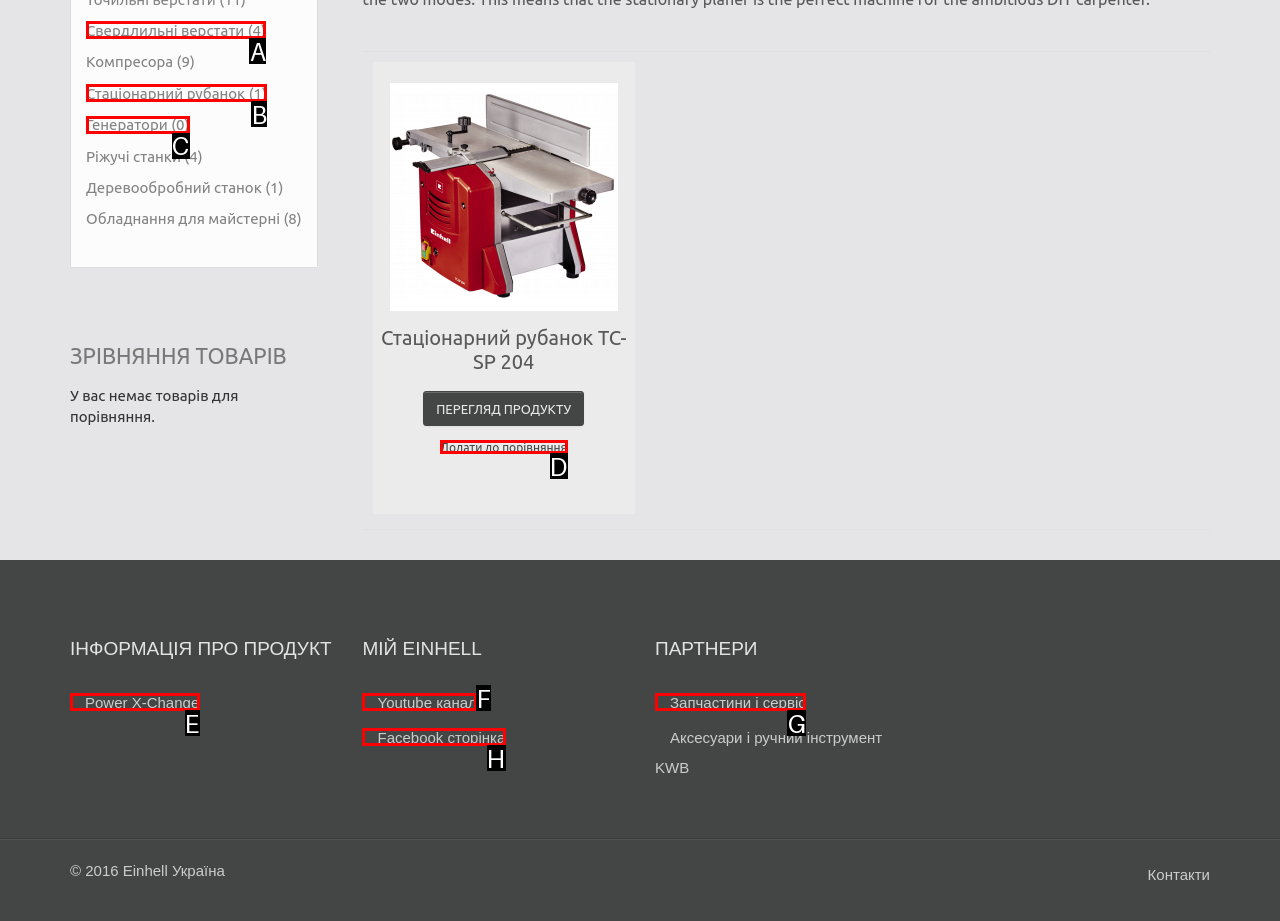Determine which HTML element best fits the description: Свердлильні верстати (4)
Answer directly with the letter of the matching option from the available choices.

A